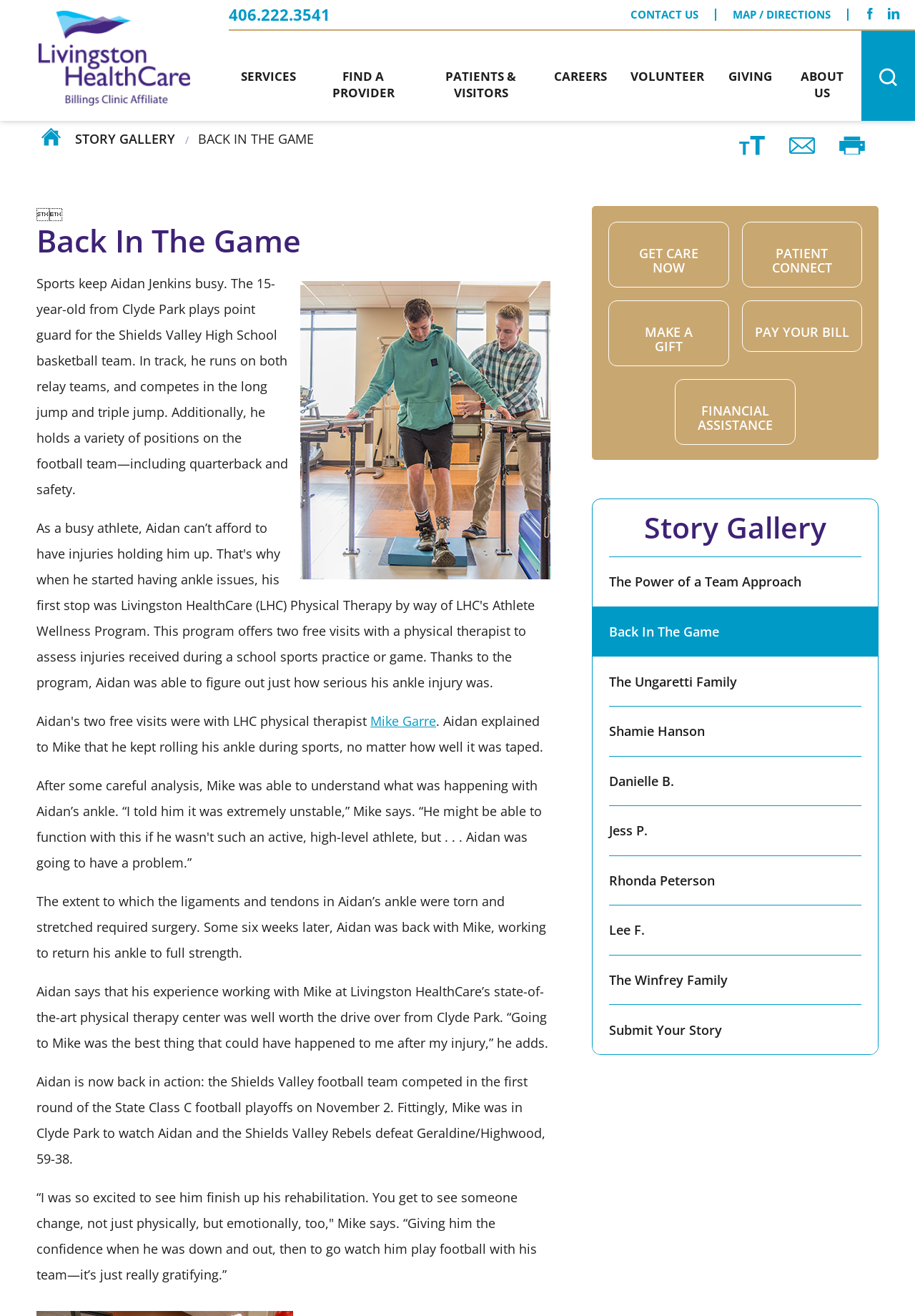Please find the bounding box coordinates in the format (top-left x, top-left y, bottom-right x, bottom-right y) for the given element description. Ensure the coordinates are floating point numbers between 0 and 1. Description: Visiting Specialists

[0.639, 0.024, 0.91, 0.045]